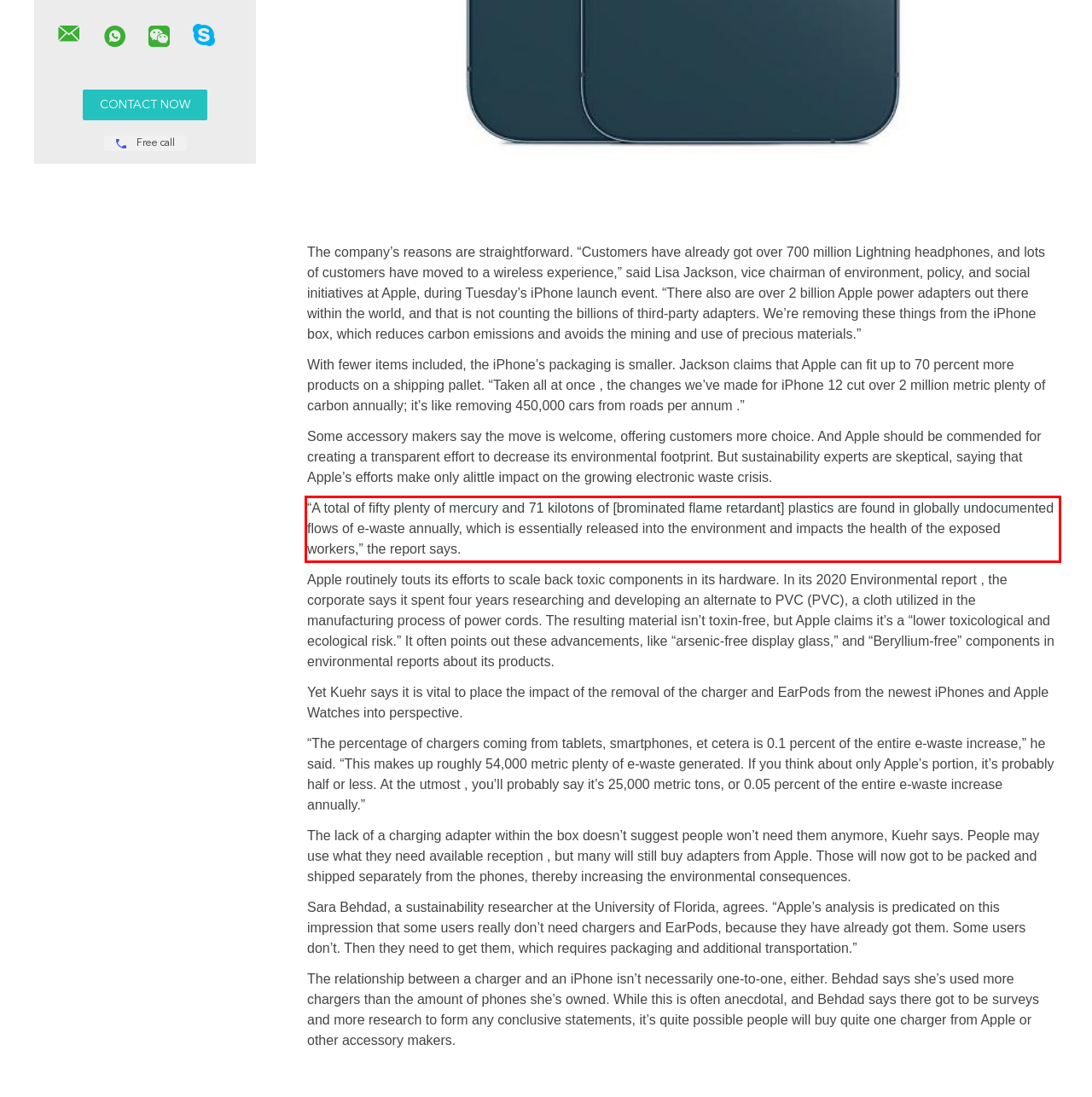Examine the webpage screenshot, find the red bounding box, and extract the text content within this marked area.

“A total of fifty plenty of mercury and 71 kilotons of [brominated flame retardant] plastics are found in globally undocumented flows of e-waste annually, which is essentially released into the environment and impacts the health of the exposed workers,” the report says.